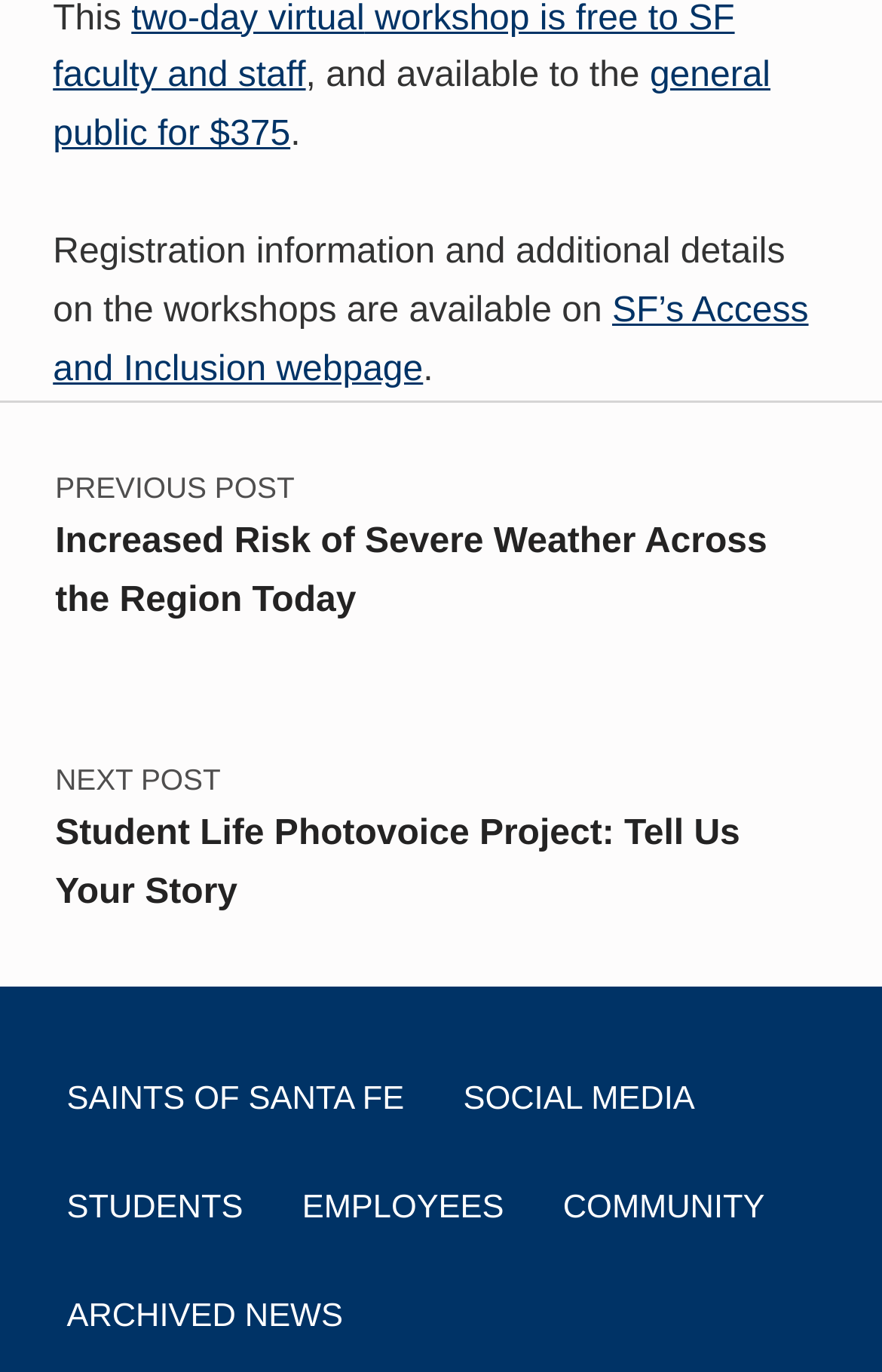Pinpoint the bounding box coordinates of the area that must be clicked to complete this instruction: "visit SF’s Access and Inclusion webpage".

[0.06, 0.213, 0.917, 0.284]